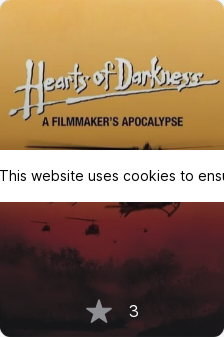Use a single word or phrase to answer the question: 
What is the rating of the documentary based on viewer feedback?

3